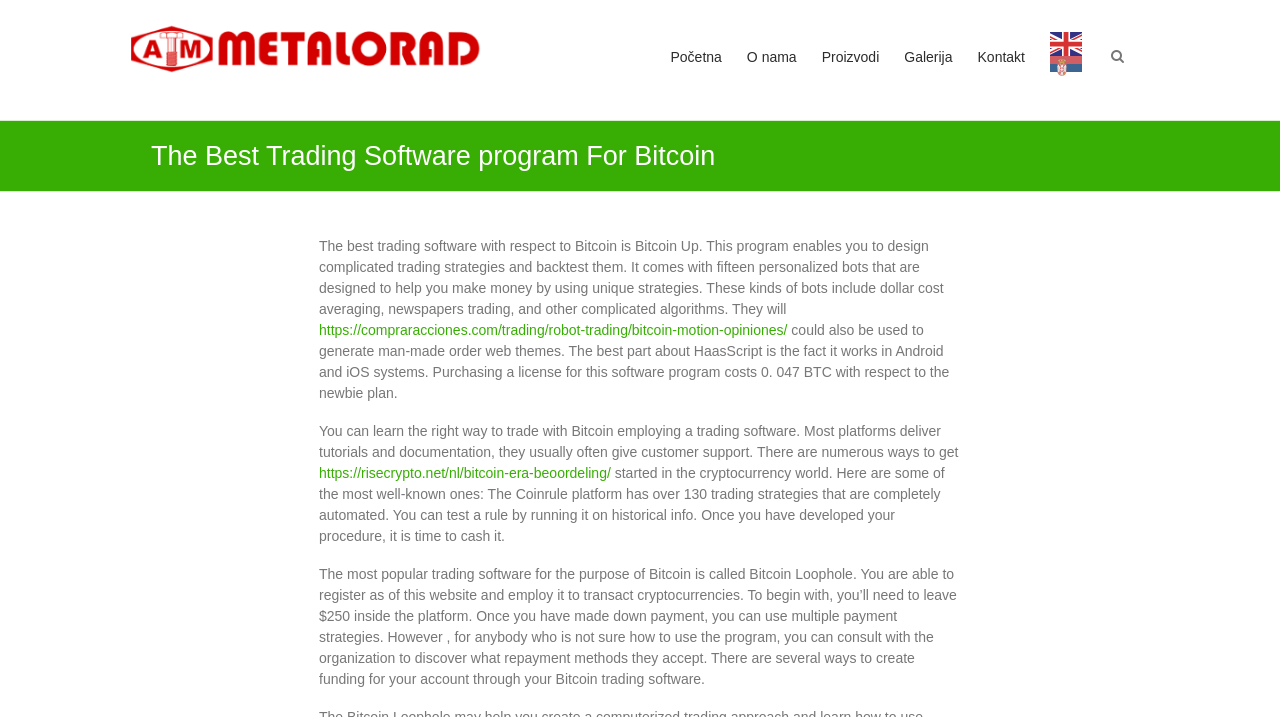Given the description "alt="Metalorad Valjevo"", provide the bounding box coordinates of the corresponding UI element.

[0.118, 0.014, 0.423, 0.123]